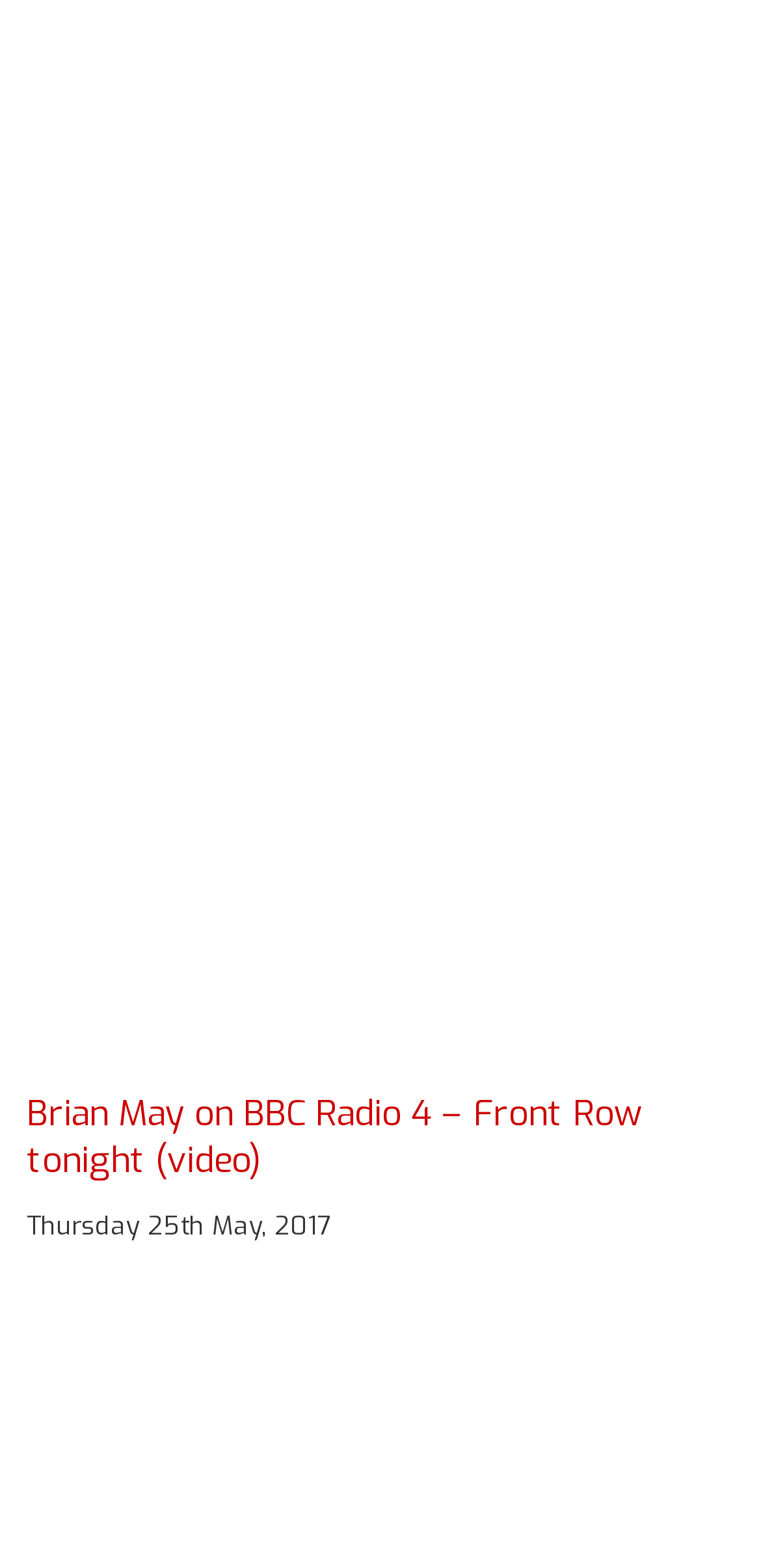Please determine the bounding box coordinates of the element's region to click for the following instruction: "View previous post".

[0.363, 0.216, 0.699, 0.245]